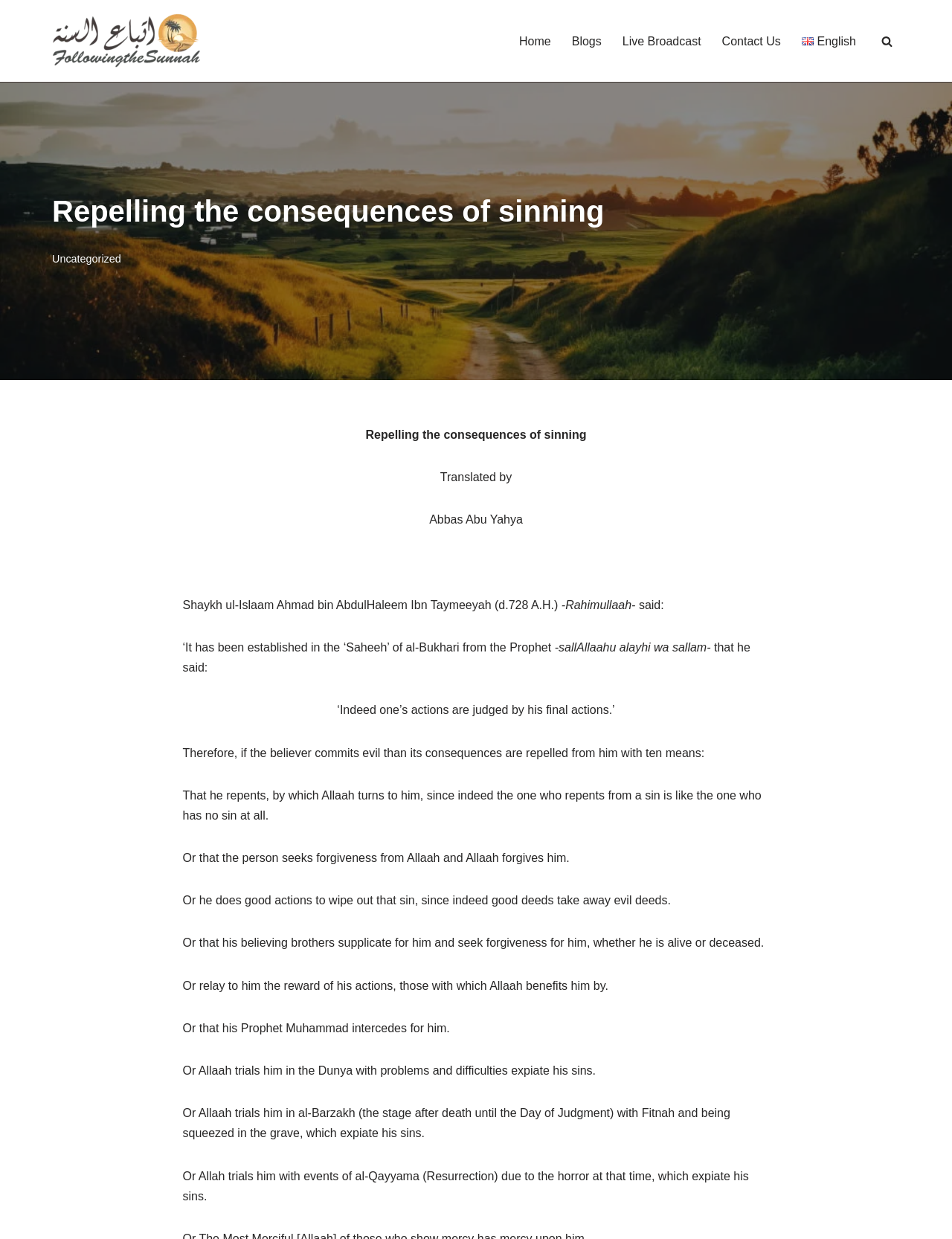What is the purpose of good deeds according to the text?
Please look at the screenshot and answer in one word or a short phrase.

To wipe out evil deeds